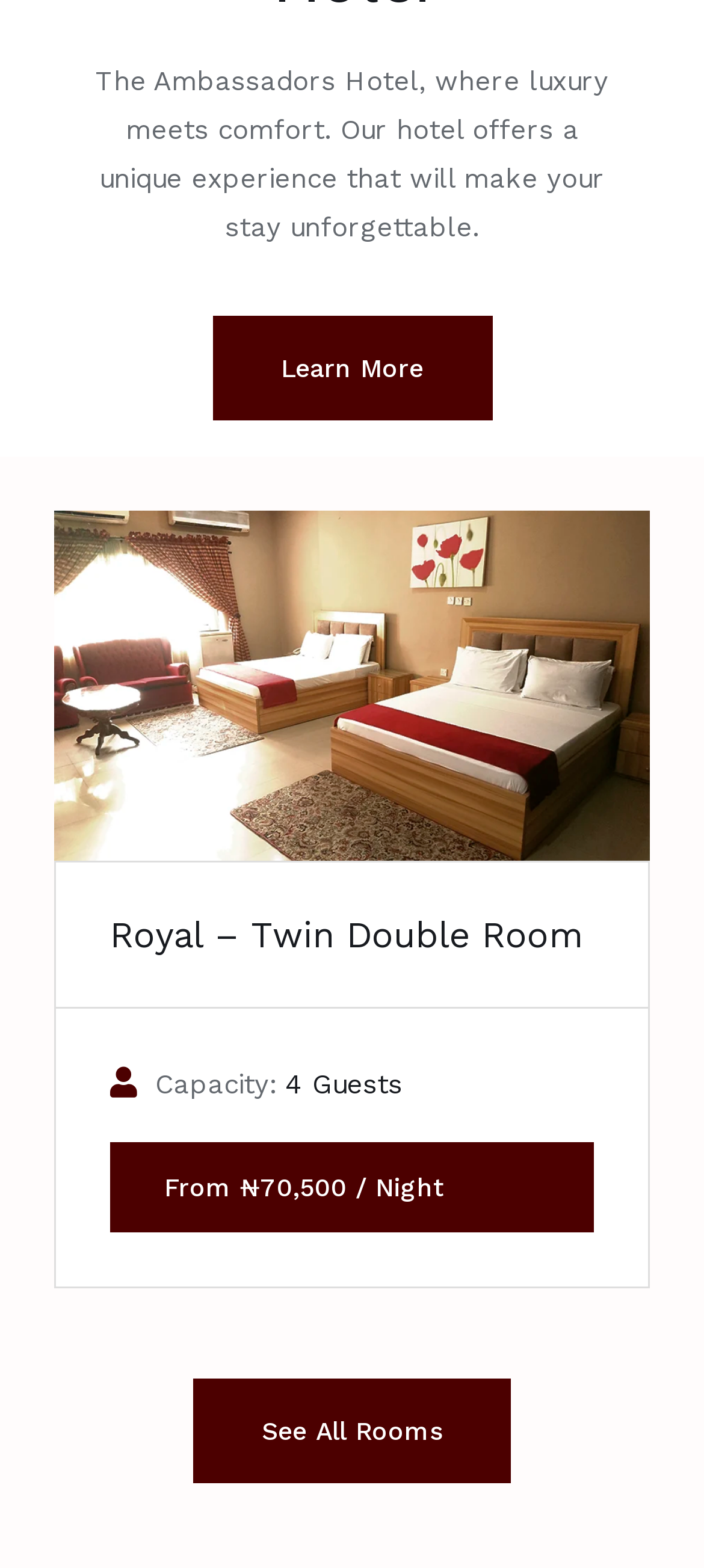What is the capacity of the room?
Based on the screenshot, provide your answer in one word or phrase.

4 Guests